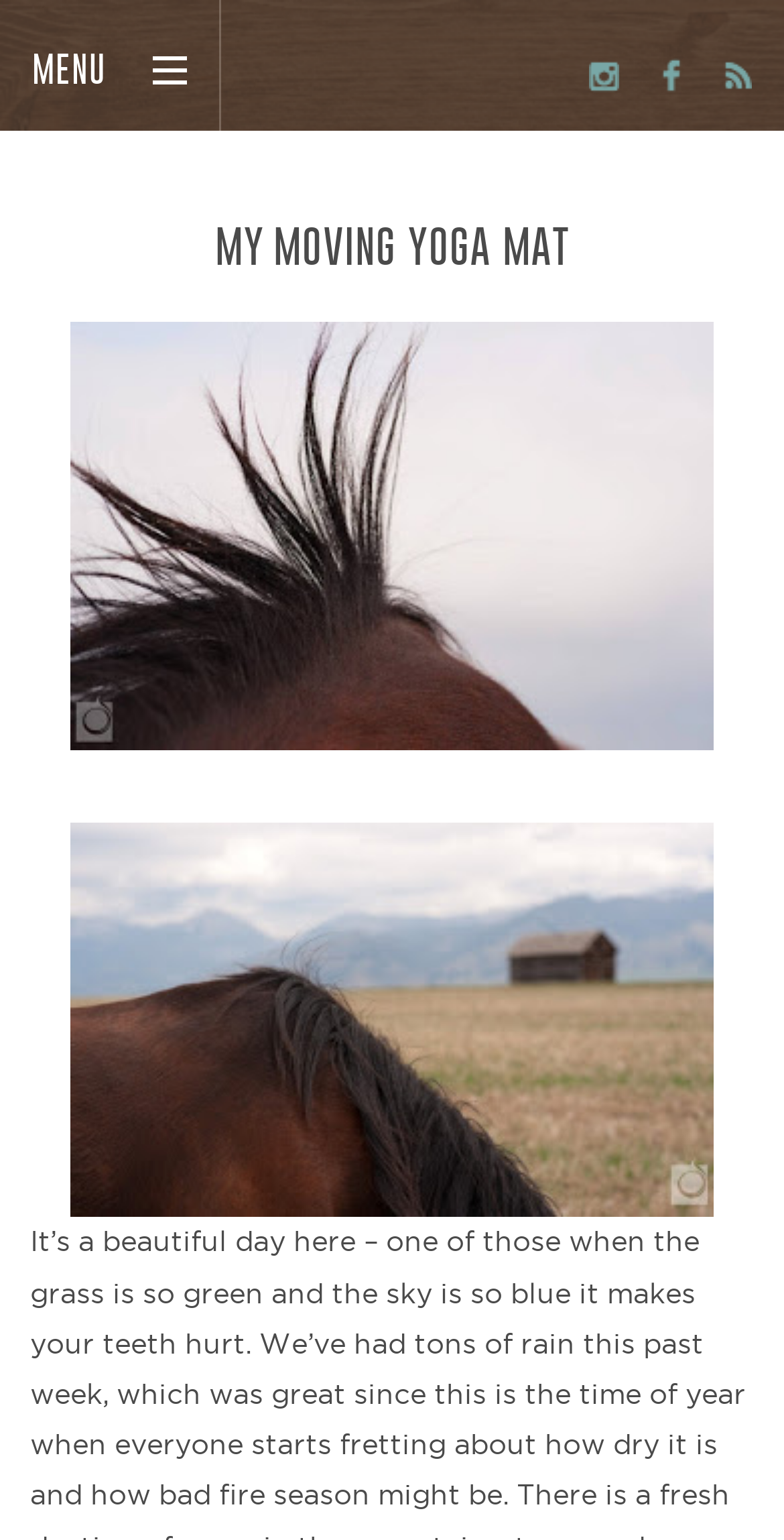What is the purpose of the images on the page?
Could you answer the question in a detailed manner, providing as much information as possible?

The images are located within links, and their bounding box coordinates suggest they are positioned below the heading 'MY MOVING YOGA MAT'. The context and the heading suggest that the images are related to yoga mats, and they are likely used to illustrate the product or concept.